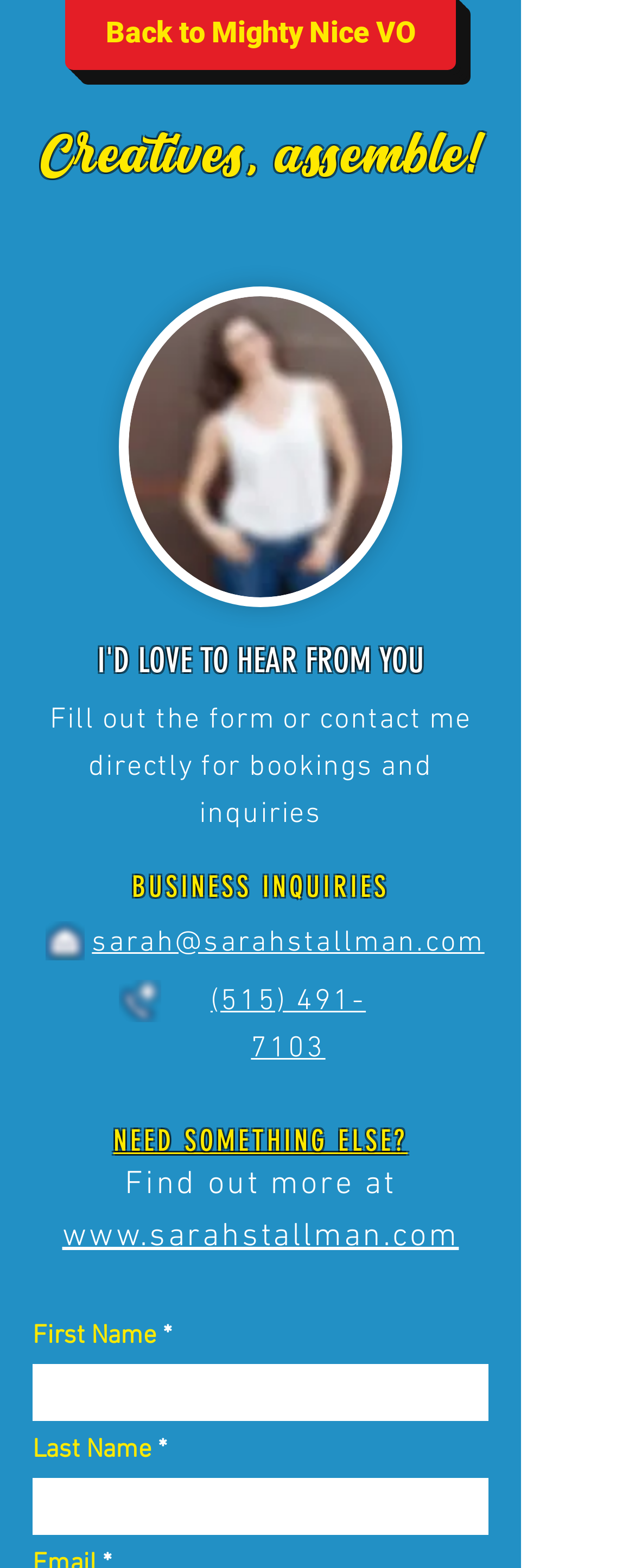Utilize the information from the image to answer the question in detail:
What is the phone number for business inquiries?

The phone number for business inquiries can be found in the section 'BUSINESS INQUIRIES' where it is written as a link '(515) 491-7103'.